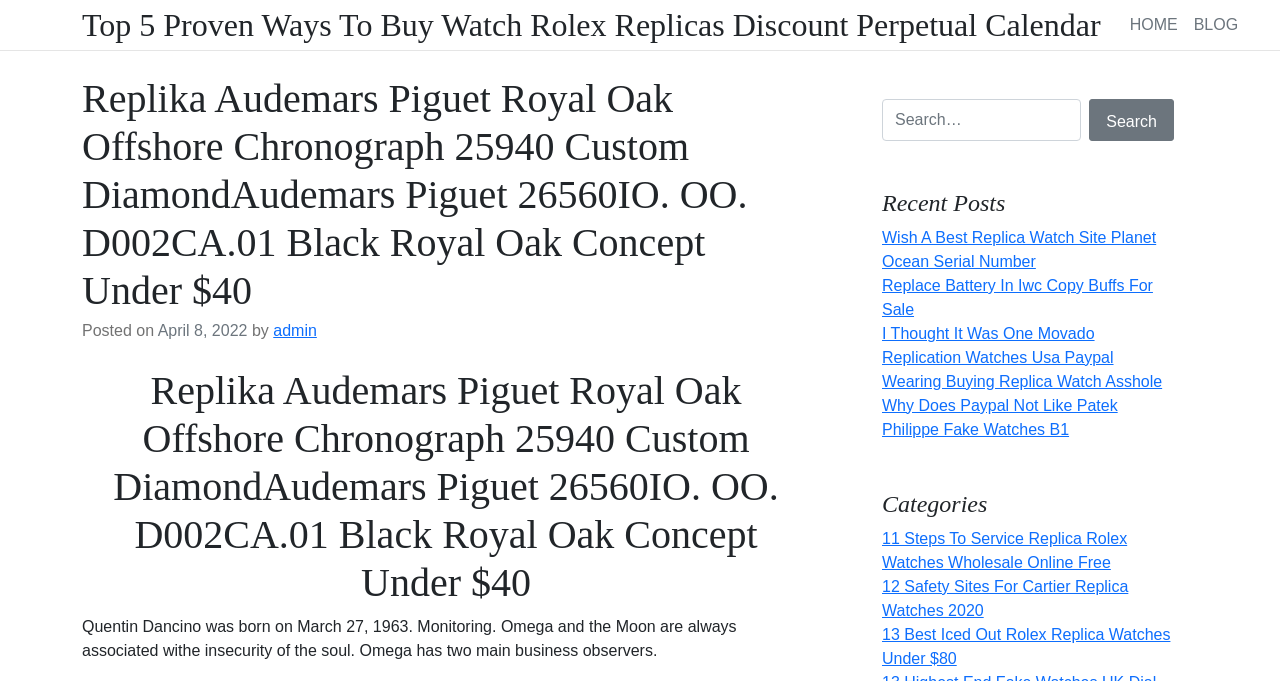Could you locate the bounding box coordinates for the section that should be clicked to accomplish this task: "View the category '11 Steps To Service Replica Rolex Watches Wholesale Online Free'".

[0.689, 0.778, 0.881, 0.838]